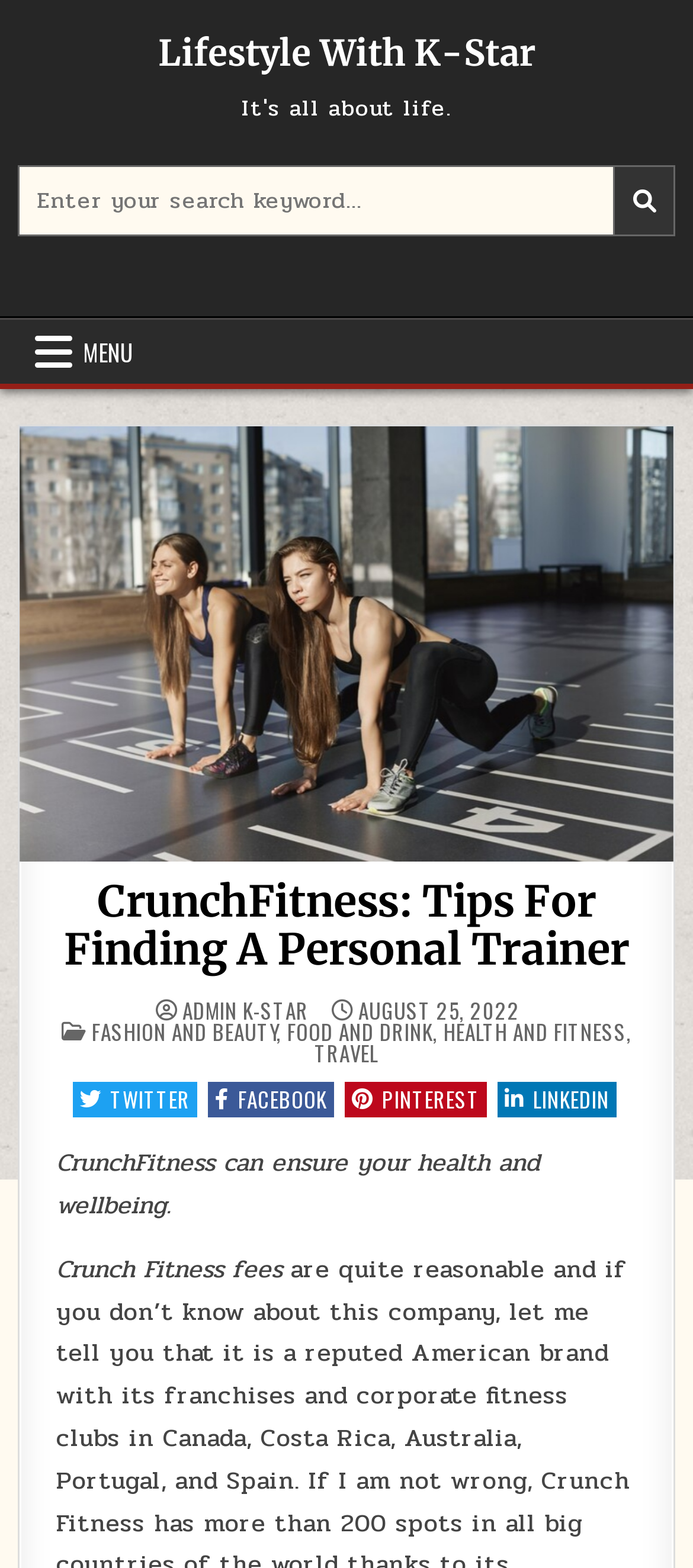How many social media links are there?
Based on the screenshot, answer the question with a single word or phrase.

4